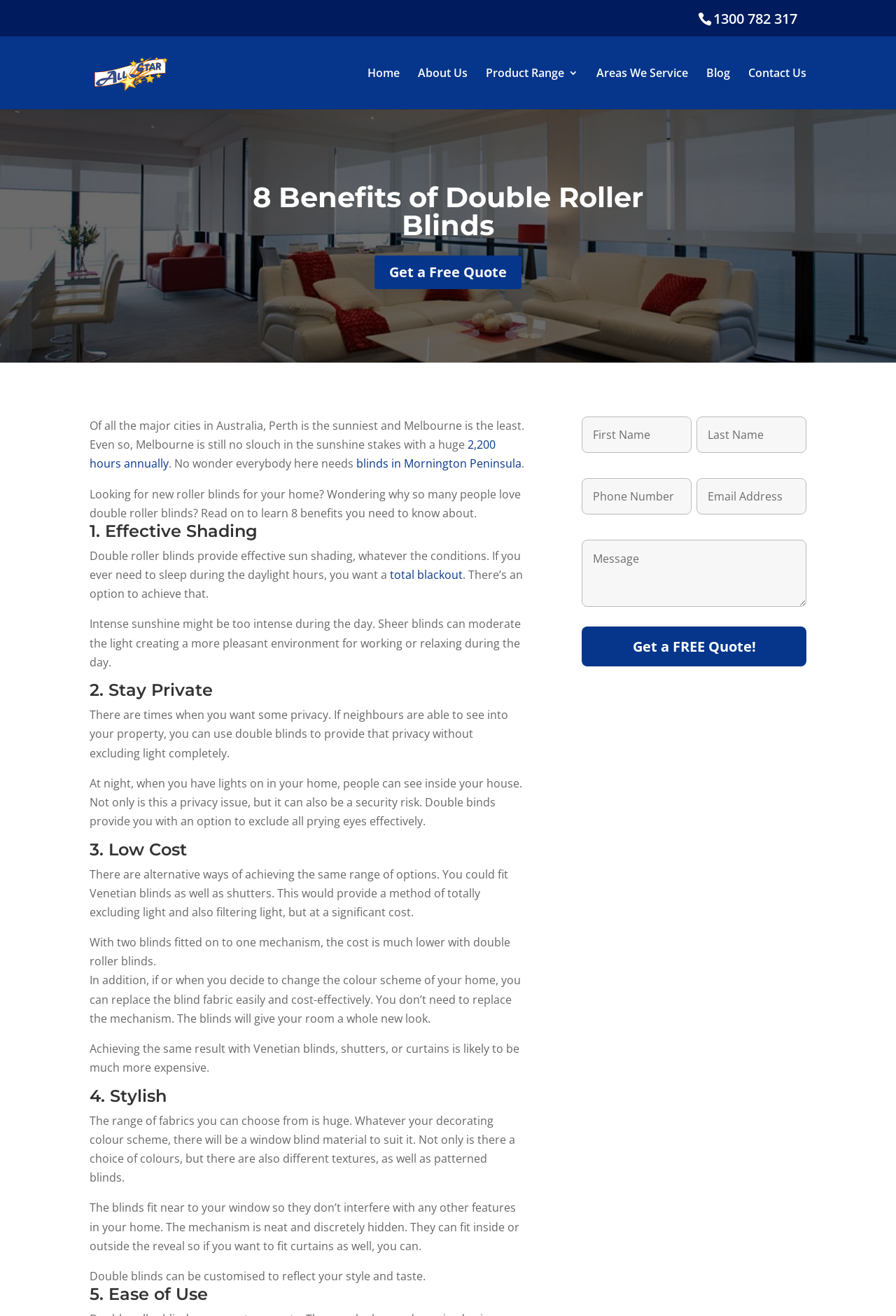Pinpoint the bounding box coordinates of the area that should be clicked to complete the following instruction: "Click the 'All Star Blinds' link". The coordinates must be given as four float numbers between 0 and 1, i.e., [left, top, right, bottom].

[0.103, 0.049, 0.224, 0.06]